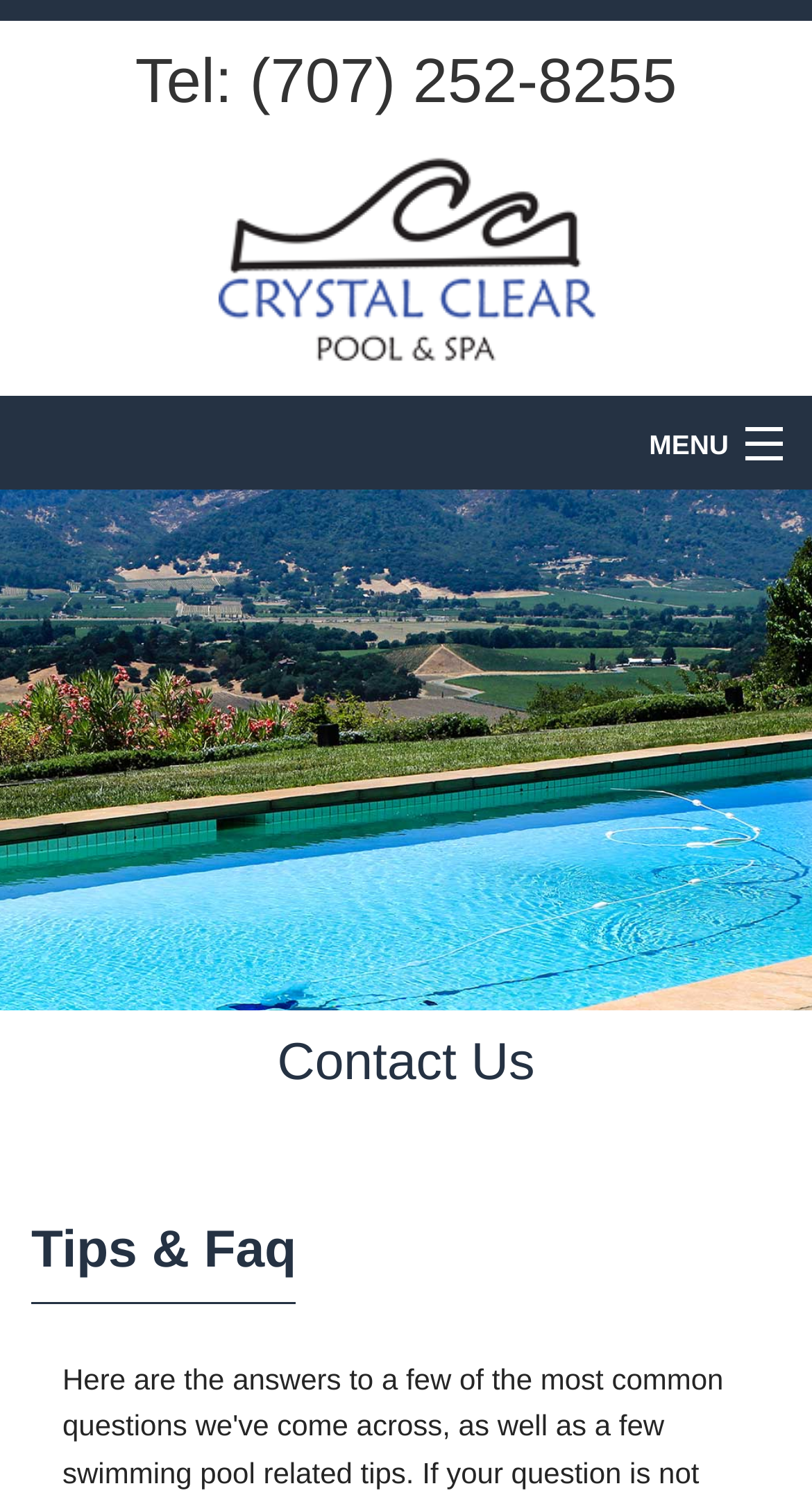Please identify the coordinates of the bounding box that should be clicked to fulfill this instruction: "Go to the home page".

[0.0, 0.326, 1.0, 0.39]